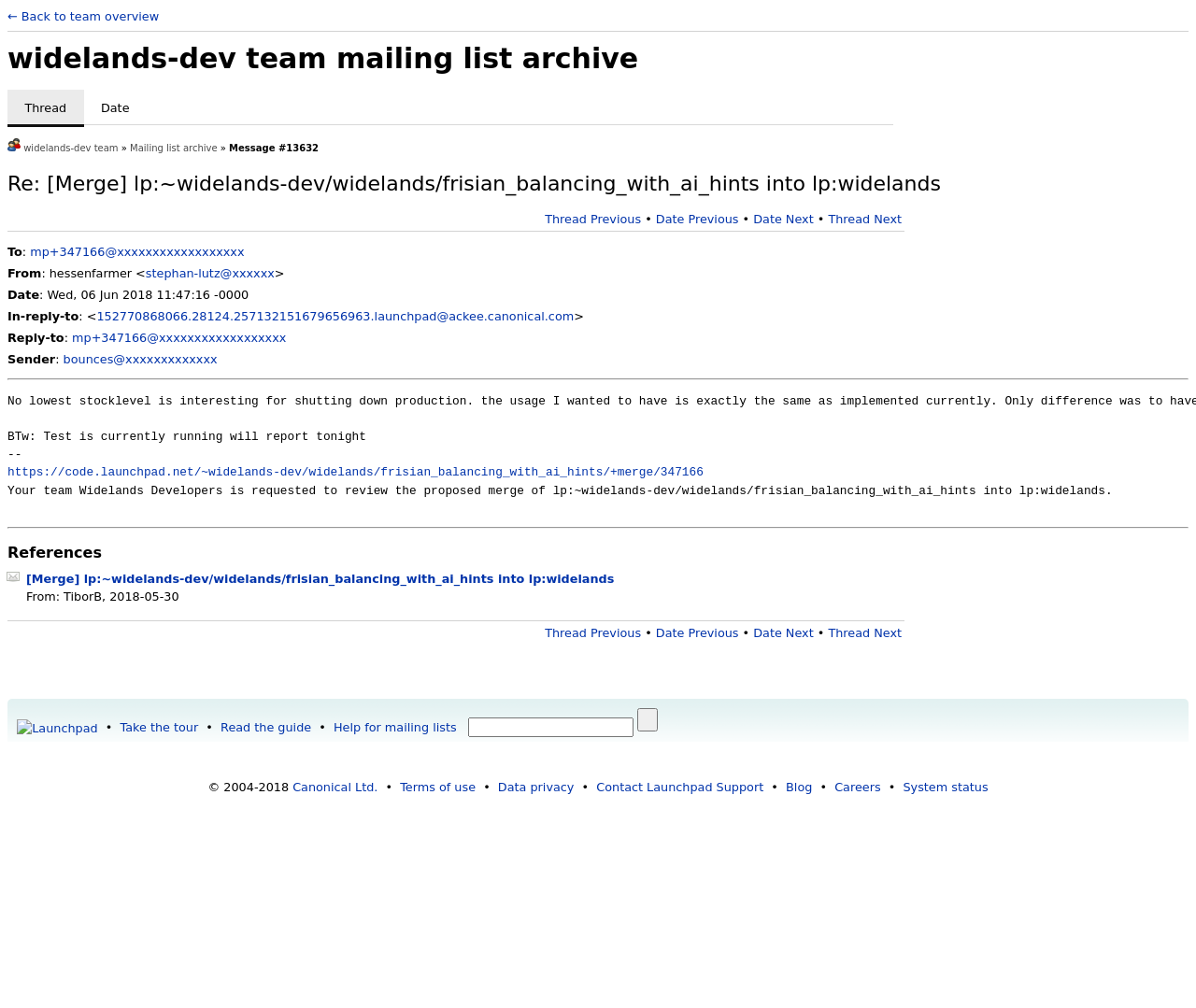Please identify the bounding box coordinates of the element that needs to be clicked to perform the following instruction: "View messages by thread".

[0.006, 0.098, 0.07, 0.119]